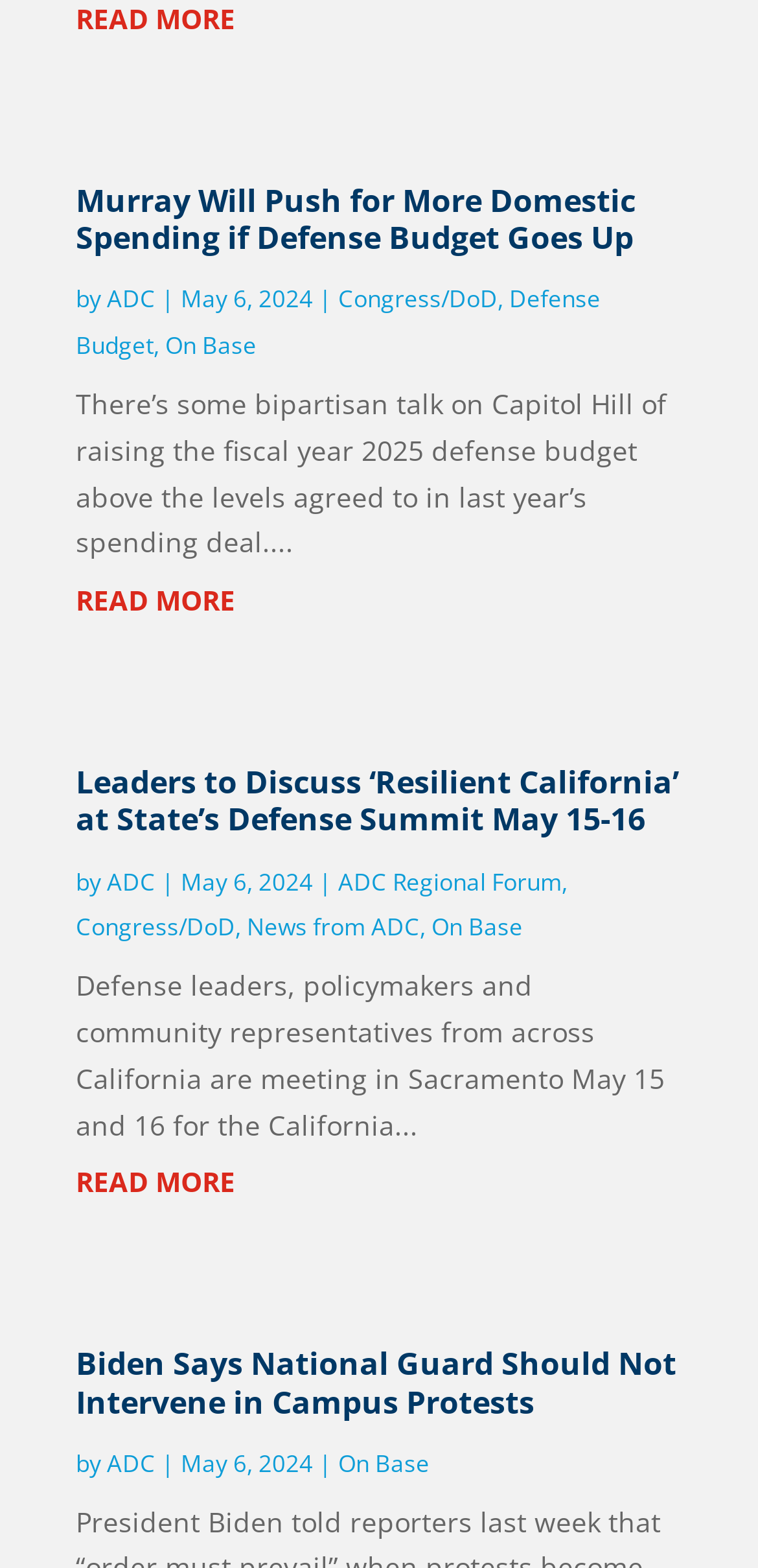Who is the author of the second article?
Give a single word or phrase as your answer by examining the image.

ADC